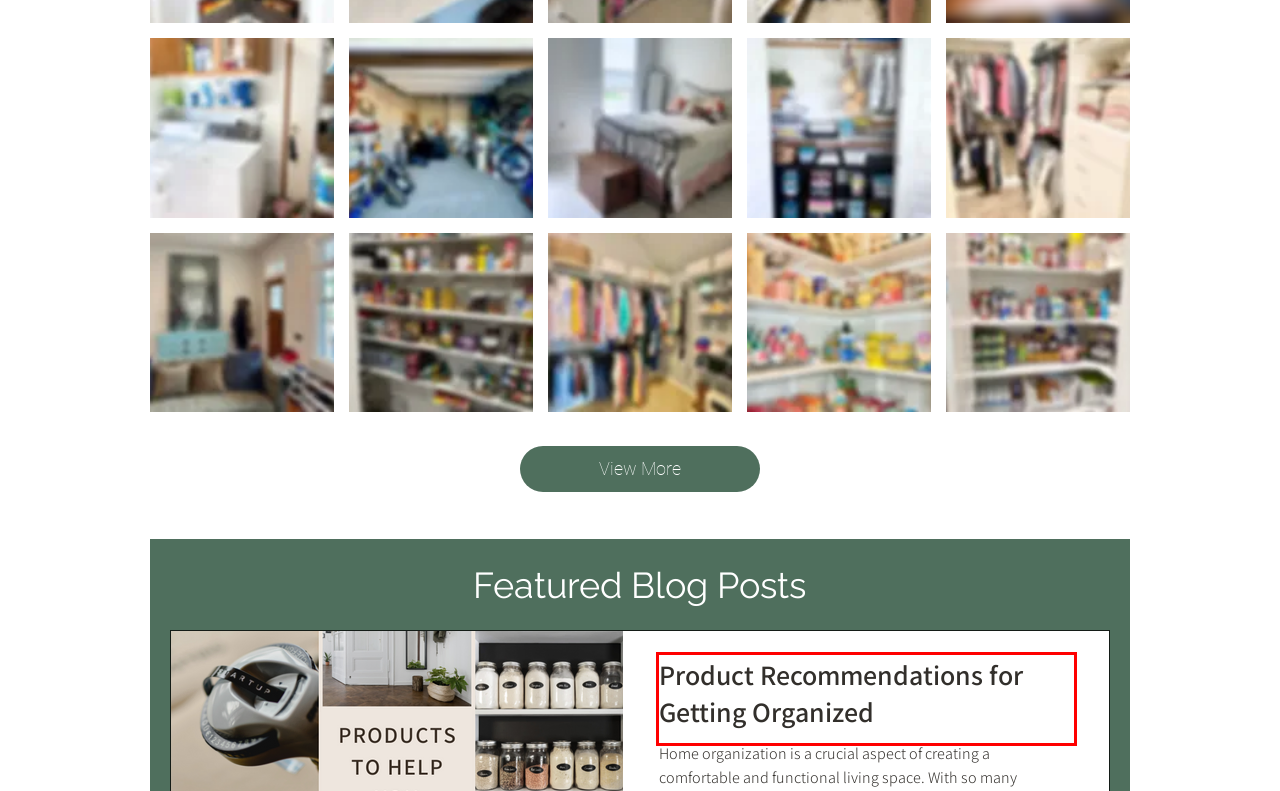You are given a screenshot of a webpage with a red bounding box around an element. Choose the most fitting webpage description for the page that appears after clicking the element within the red bounding box. Here are the candidates:
A. Product Recommendations for Getting Organized
B. Portfolio | Gaby's Gotcha
C. FAQ's | Gaby's Gotcha
D. Blog | Gaby's Gotcha
E. Central Texas Sustainable Resources
F. Services | Gaby's Gotcha
G. About | Gaby's Gotcha
H. Connect | Gaby's Gotcha

A